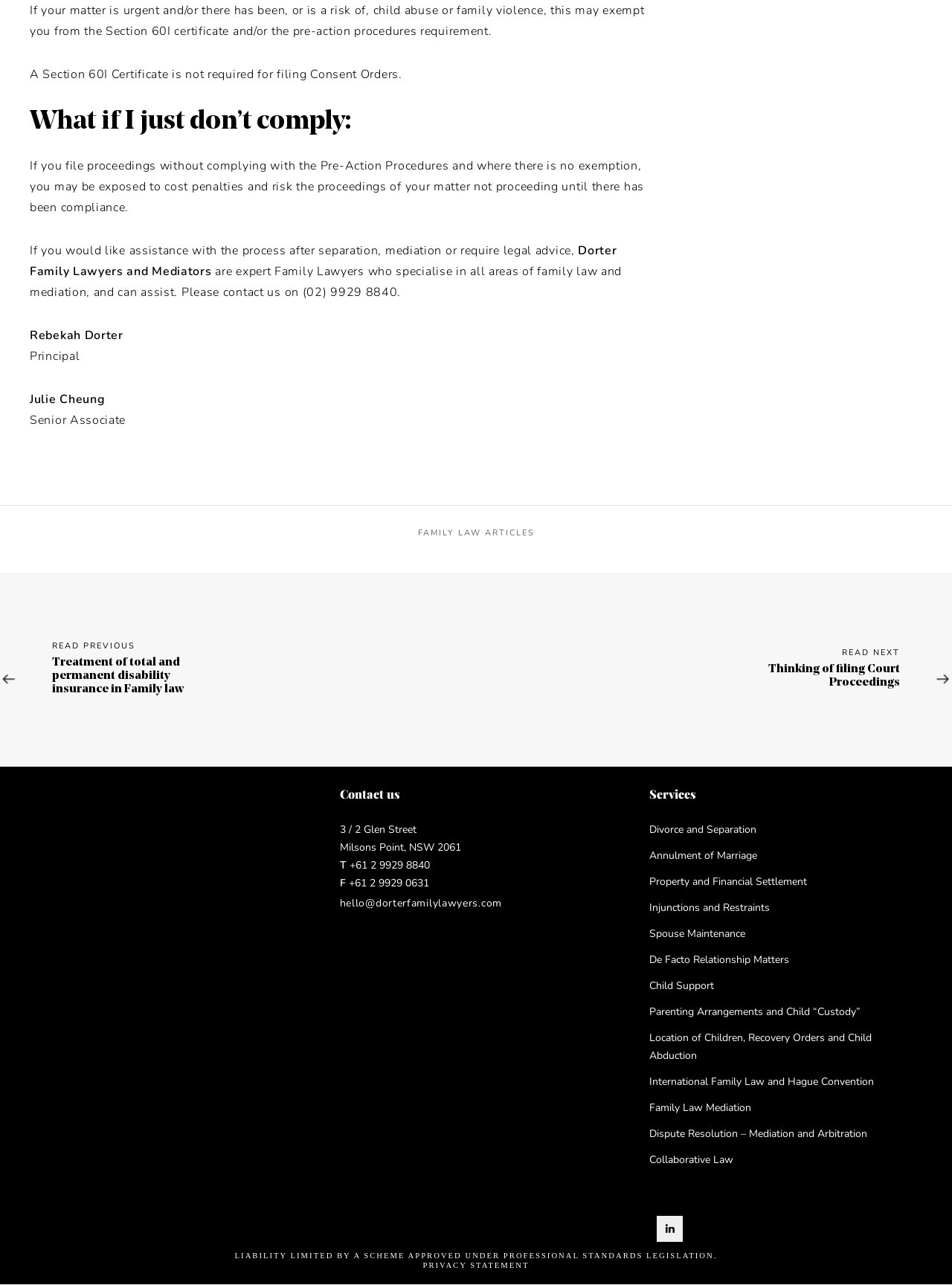Please specify the bounding box coordinates of the element that should be clicked to execute the given instruction: 'Click the Auden Digital logo'. Ensure the coordinates are four float numbers between 0 and 1, expressed as [left, top, right, bottom].

None